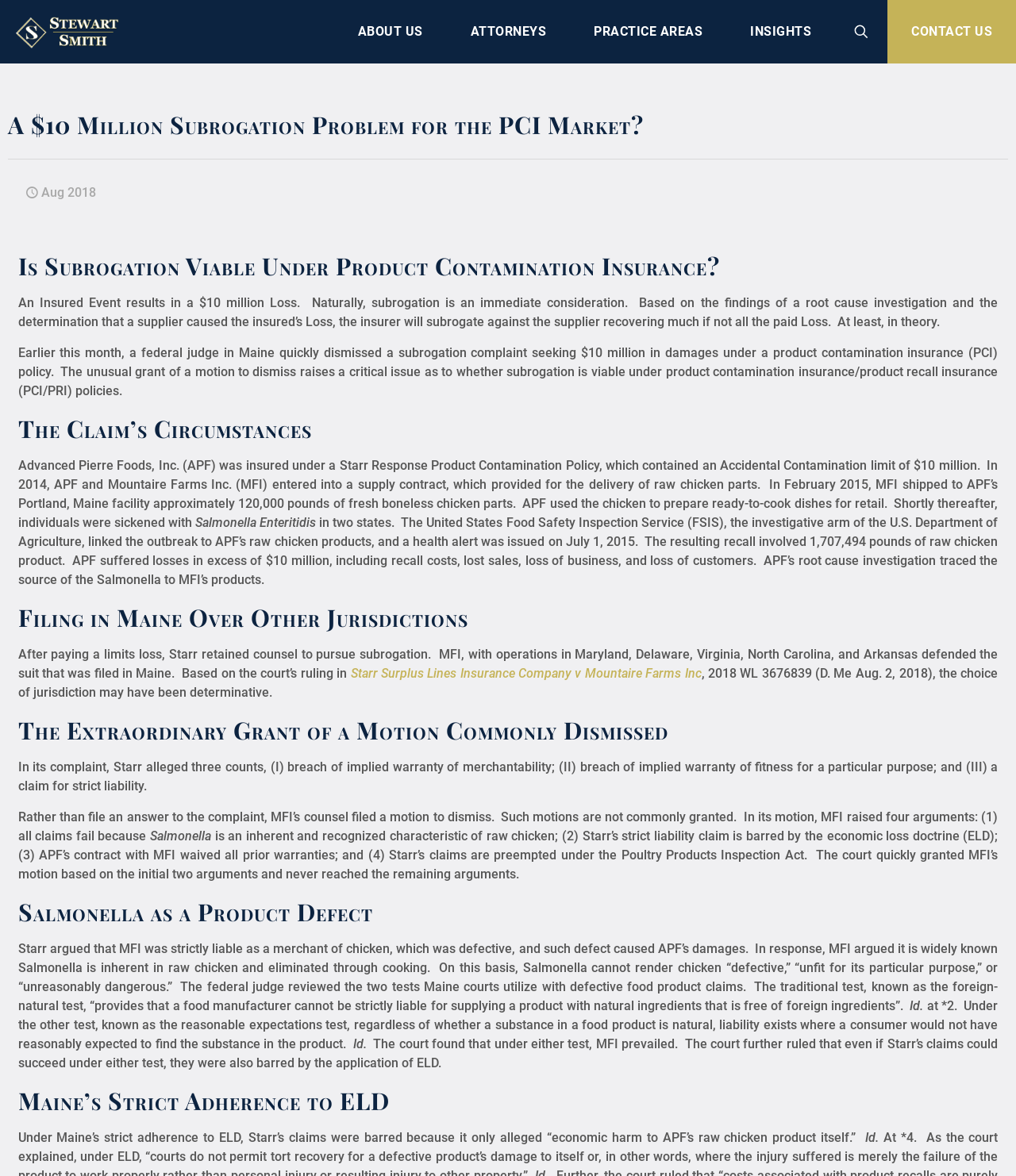Extract the primary headline from the webpage and present its text.

A $10 Million Subrogation Problem for the PCI Market?